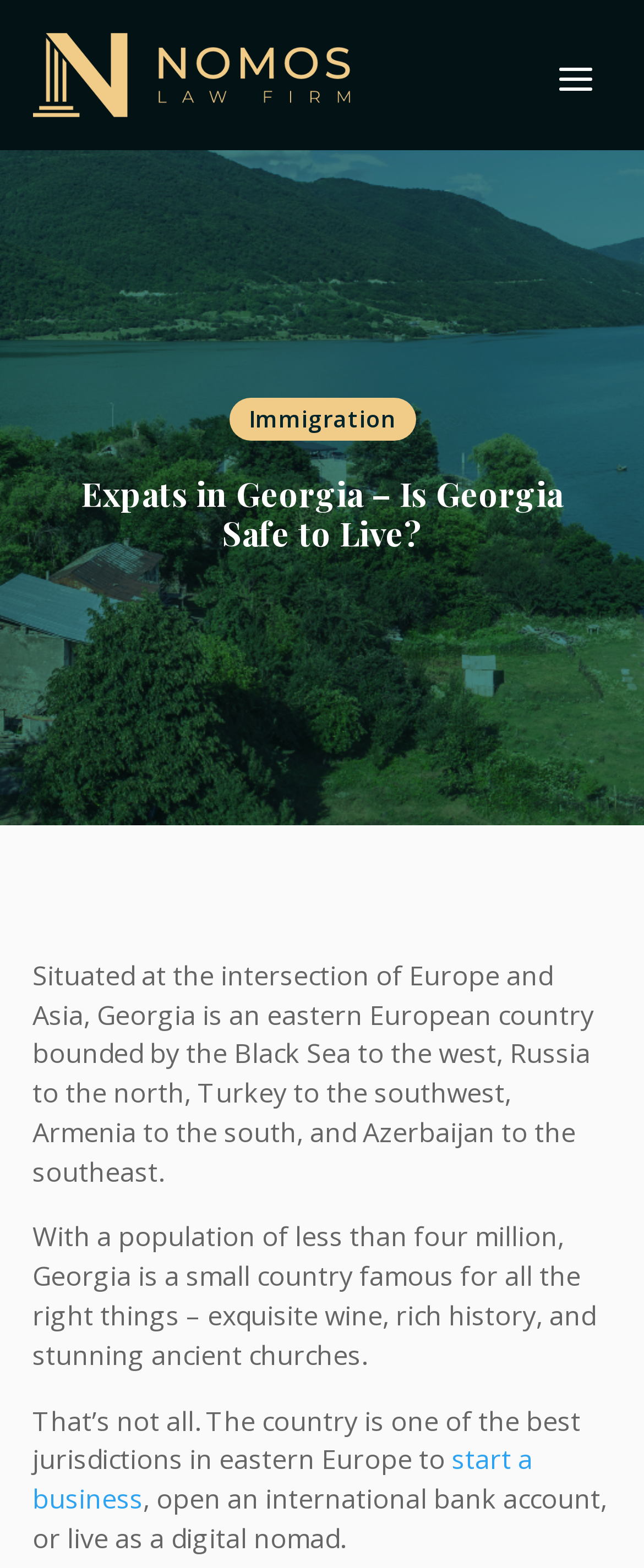What is Georgia famous for?
Based on the visual information, provide a detailed and comprehensive answer.

The text states, 'With a population of less than four million, Georgia is a small country famous for all the right things – exquisite wine, rich history, and stunning ancient churches.'